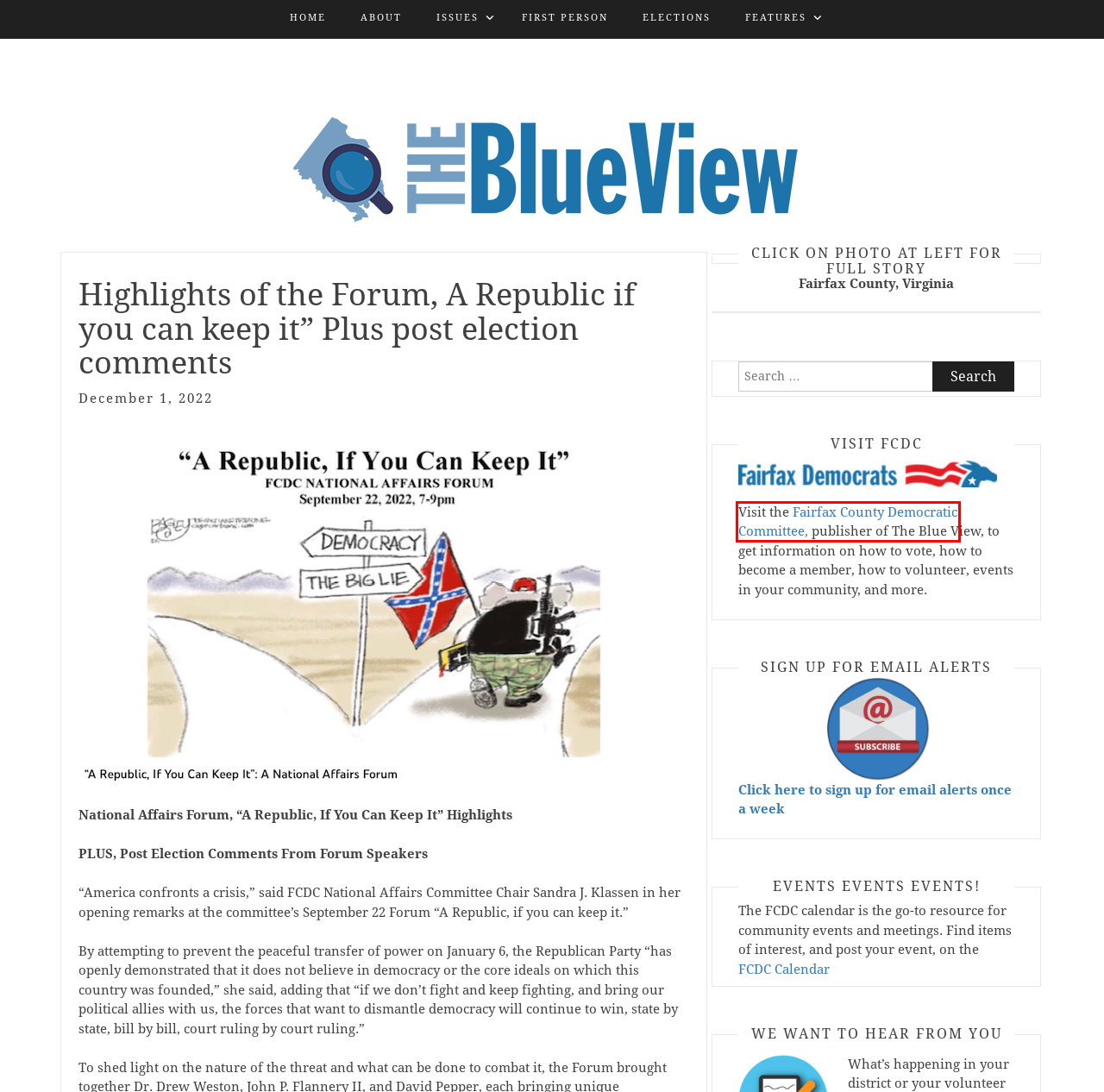You are presented with a screenshot of a webpage containing a red bounding box around a particular UI element. Select the best webpage description that matches the new webpage after clicking the element within the bounding box. Here are the candidates:
A. About – The BlueView
B. Features – The BlueView
C. Elections – The BlueView
D. The BlueView
E. Home – The BlueView
F. Home - Fairfax County Democratic Committee
G. Issues – The BlueView
H. Calendar - Fairfax County Democratic Committee

F